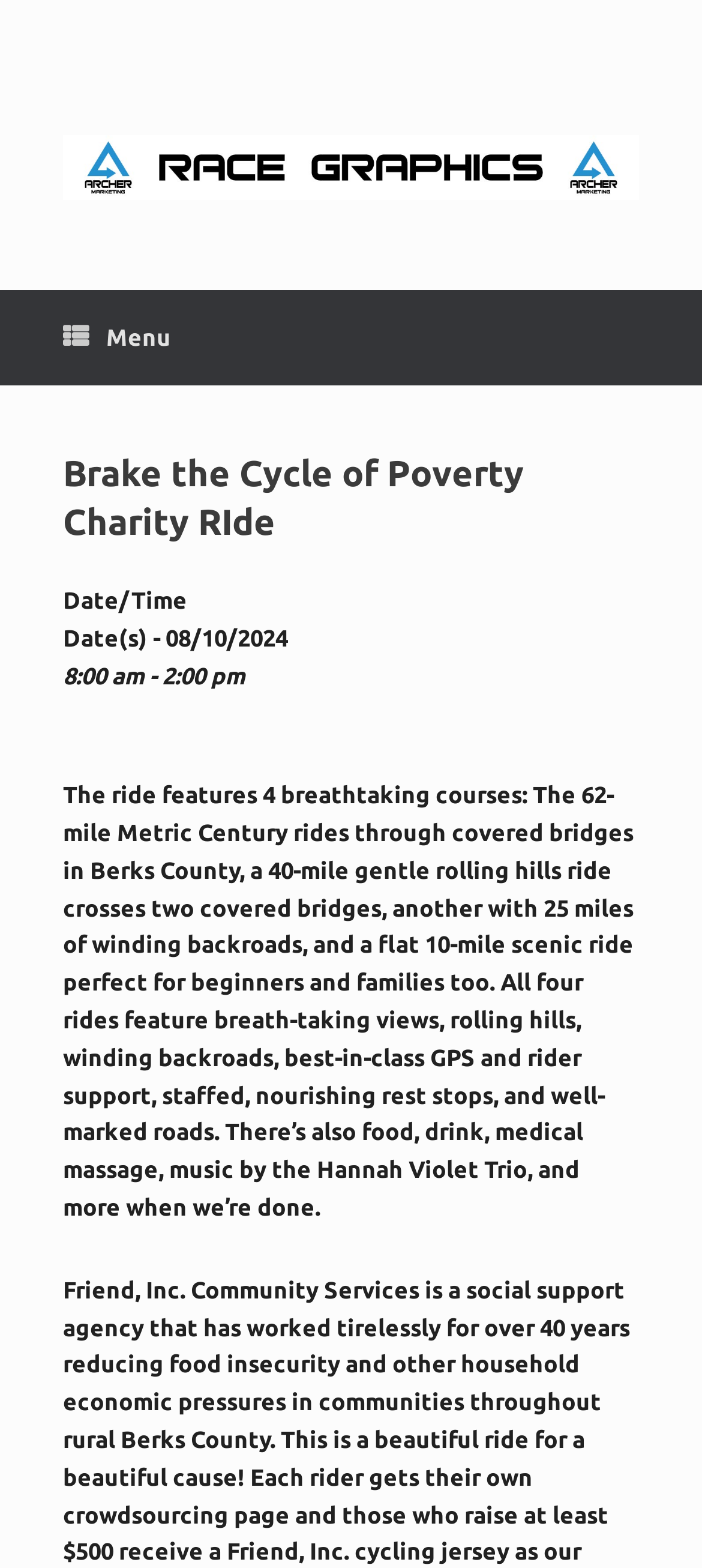What type of music is featured at the ride?
Provide a well-explained and detailed answer to the question.

I found the answer by reading the text description of the ride, which mentions 'music by the Hannah Violet Trio' as one of the features.